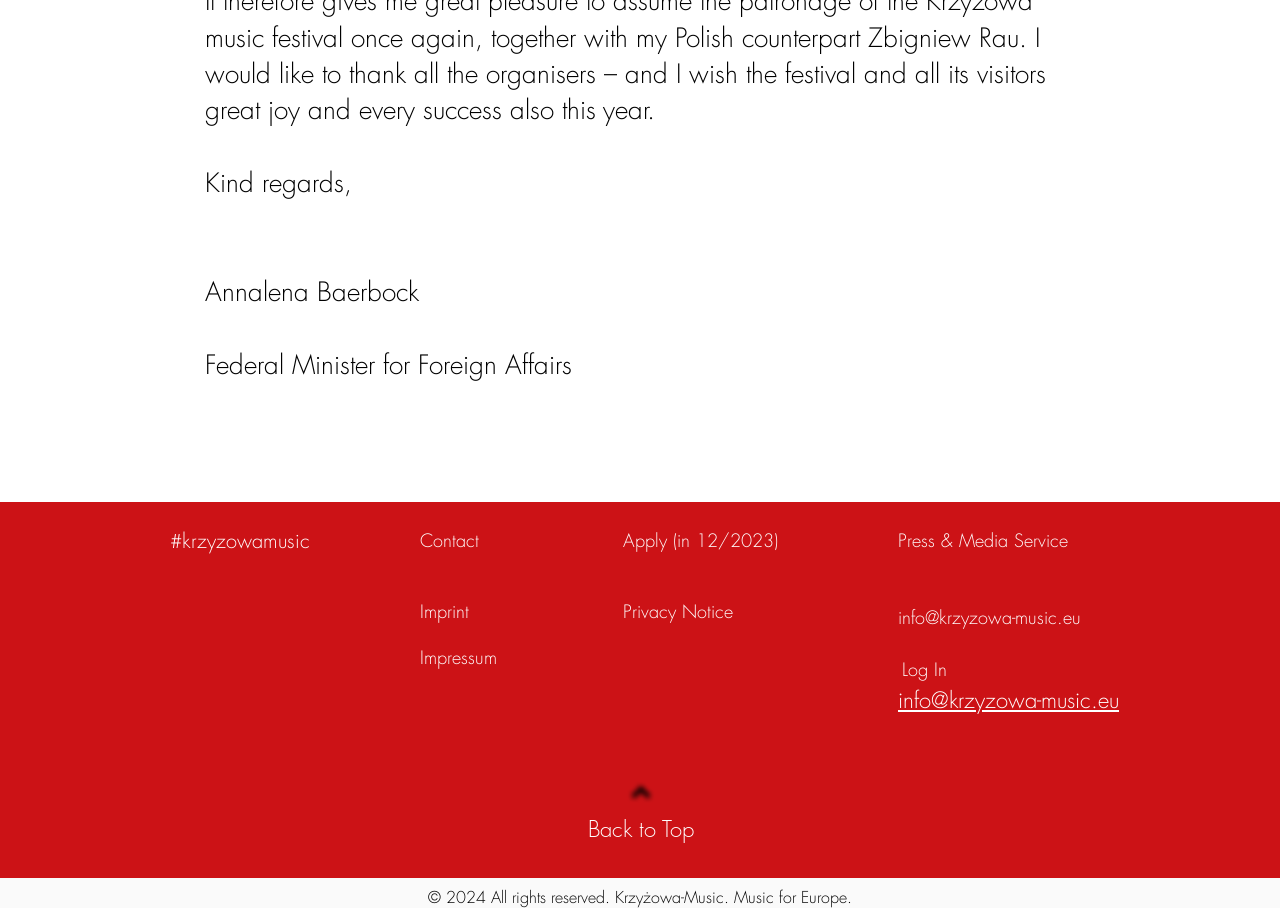Find the bounding box coordinates corresponding to the UI element with the description: "Log In". The coordinates should be formatted as [left, top, right, bottom], with values as floats between 0 and 1.

[0.694, 0.717, 0.751, 0.758]